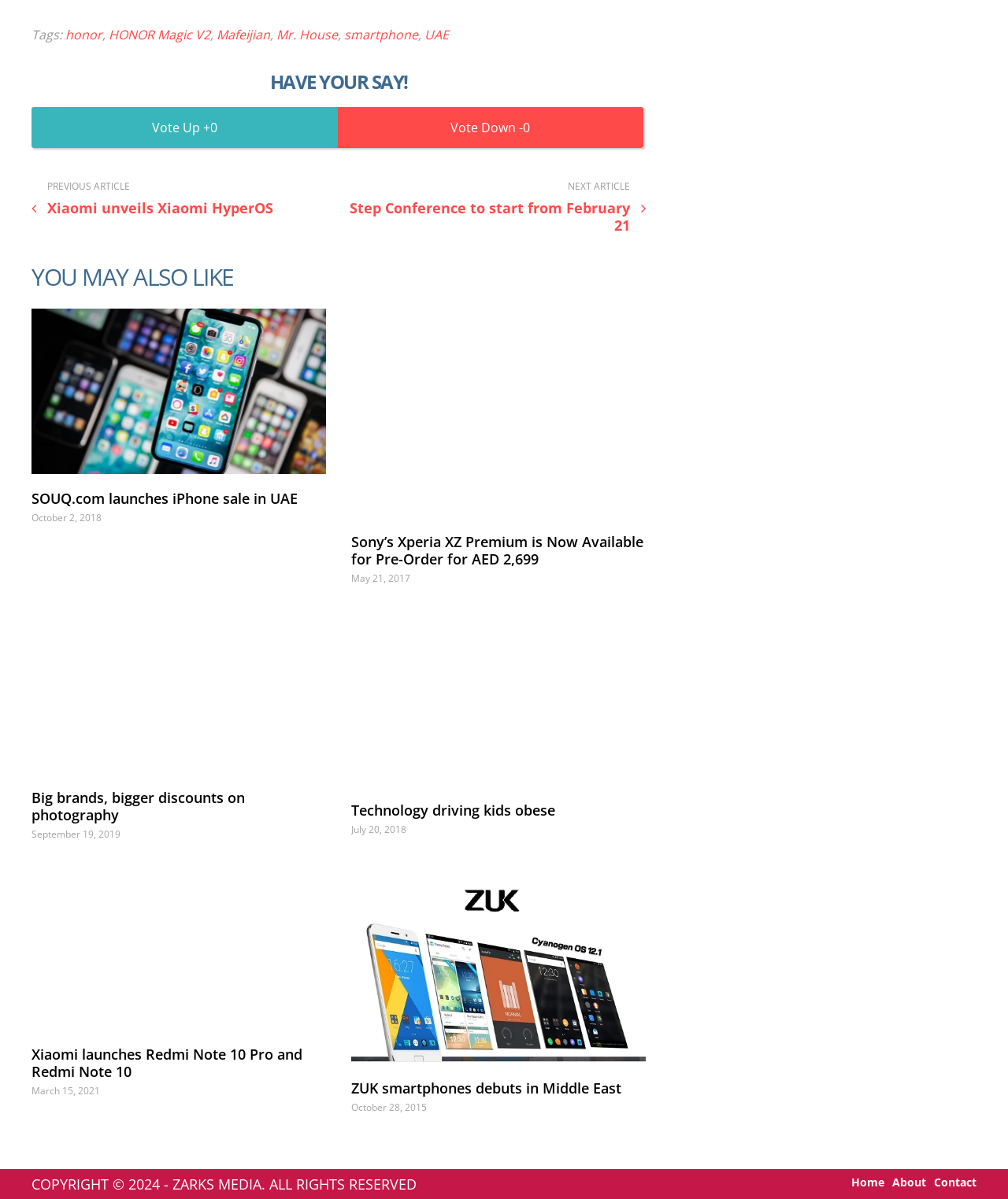Provide a one-word or brief phrase answer to the question:
What is the name of the media company that owns the copyright of this webpage?

ZARKS MEDIA